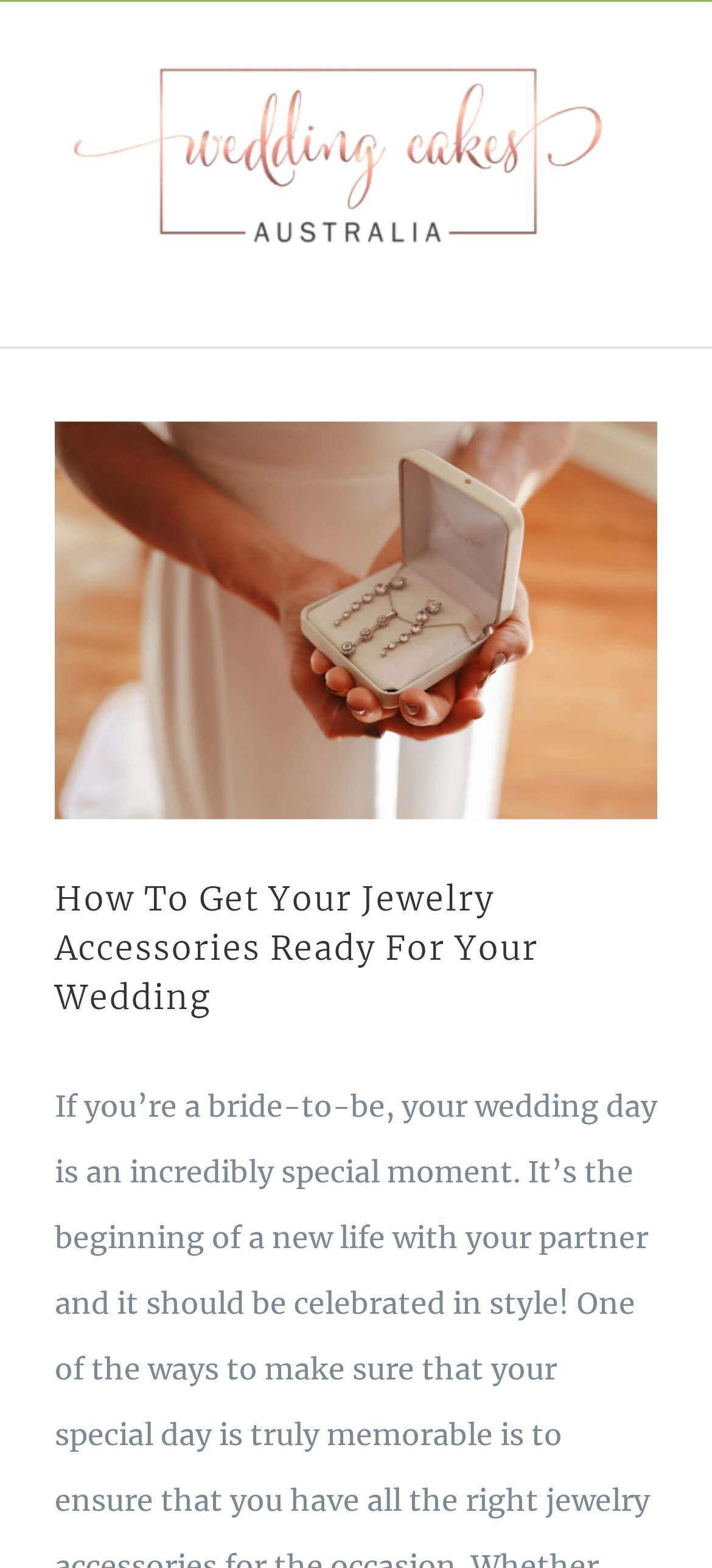What is the function of the 'View Larger Image' button?
Please answer the question as detailed as possible.

The 'View Larger Image' button is located below the image on the webpage, and it allows users to view a larger version of the image, possibly to get a closer look at the jewelry accessories.